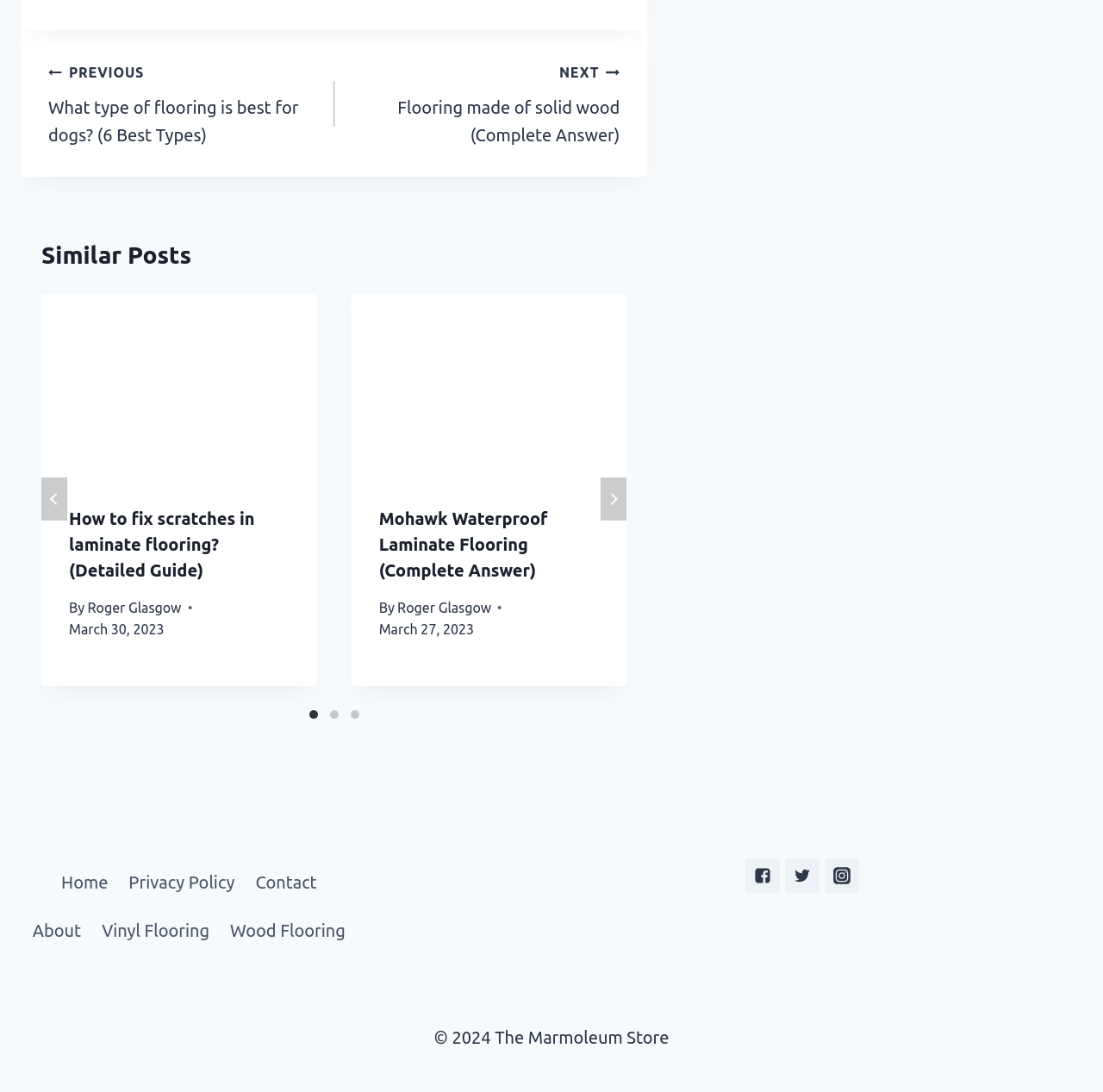Please find the bounding box coordinates of the element that must be clicked to perform the given instruction: "Click on the 'Home' link in the footer navigation". The coordinates should be four float numbers from 0 to 1, i.e., [left, top, right, bottom].

[0.046, 0.786, 0.107, 0.83]